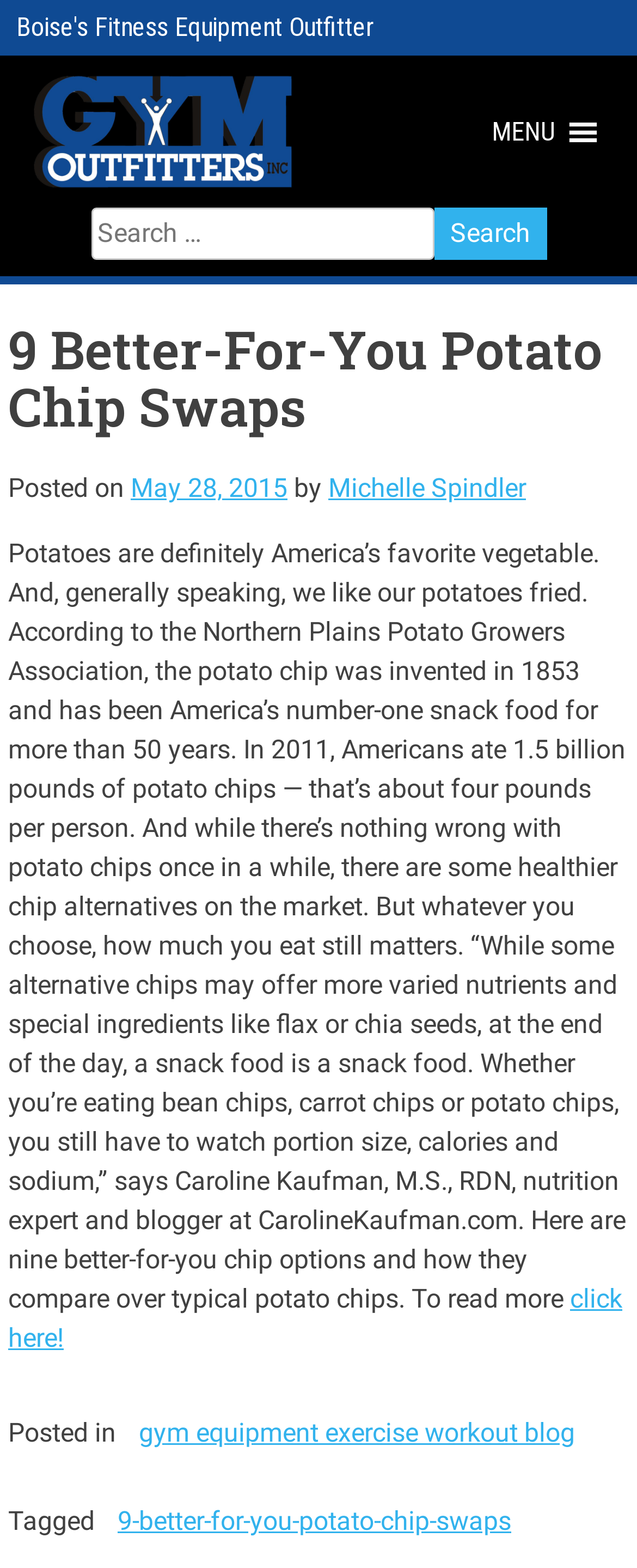Find the bounding box coordinates for the element that must be clicked to complete the instruction: "Click to read more". The coordinates should be four float numbers between 0 and 1, indicated as [left, top, right, bottom].

[0.013, 0.819, 0.977, 0.863]